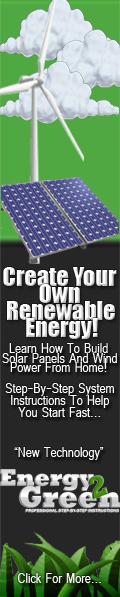Describe all the important aspects and details of the image.

The image promotes the concept of self-sustained renewable energy through practical DIY methods. It features a stylized depiction of solar panels and a wind turbine set against a bright sky, with fluffy clouds enhancing the imagery of a clean energy future. The text overlay reads, "Create Your Own Renewable Energy!" emphasizing an invitation to learn how to build solar panels and wind power systems at home. Accompanying the call to action are phrases suggesting easy access to step-by-step instructions, appealing to those interested in sustainable living and new technology. This image is part of an initiative by Energy2Green, aiming to empower individuals to take charge of their energy needs by harnessing nature's resources efficiently.